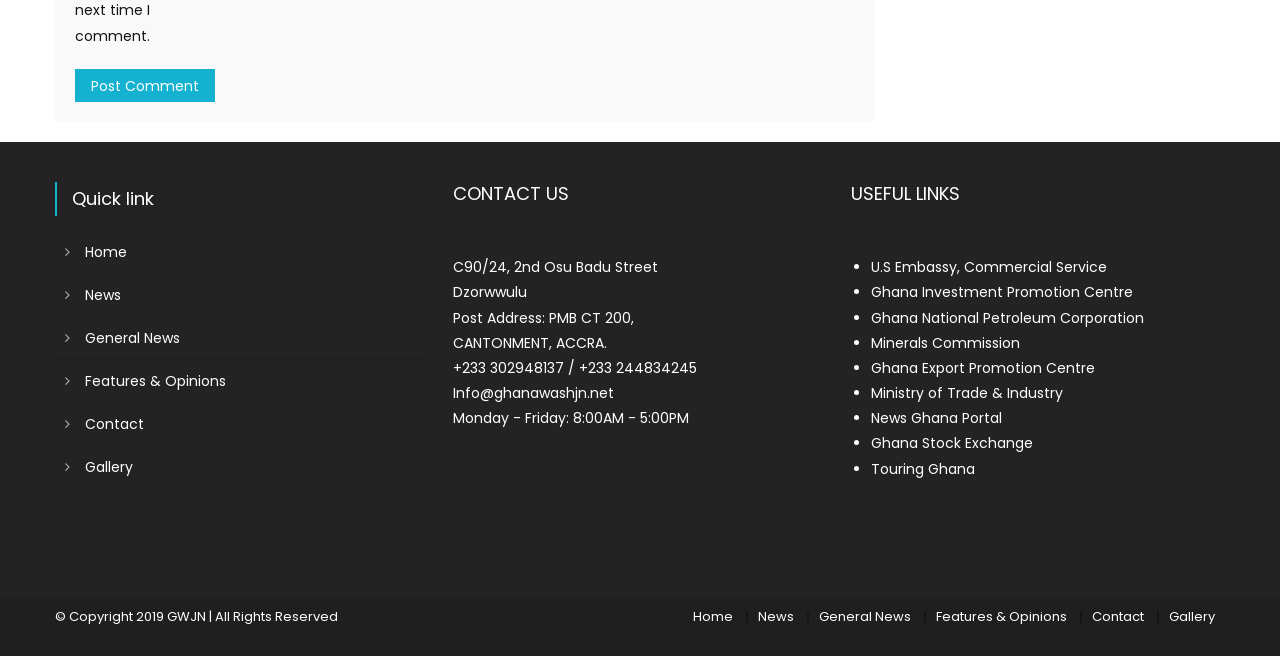Using a single word or phrase, answer the following question: 
What is the purpose of the 'Post Comment' button?

To post a comment